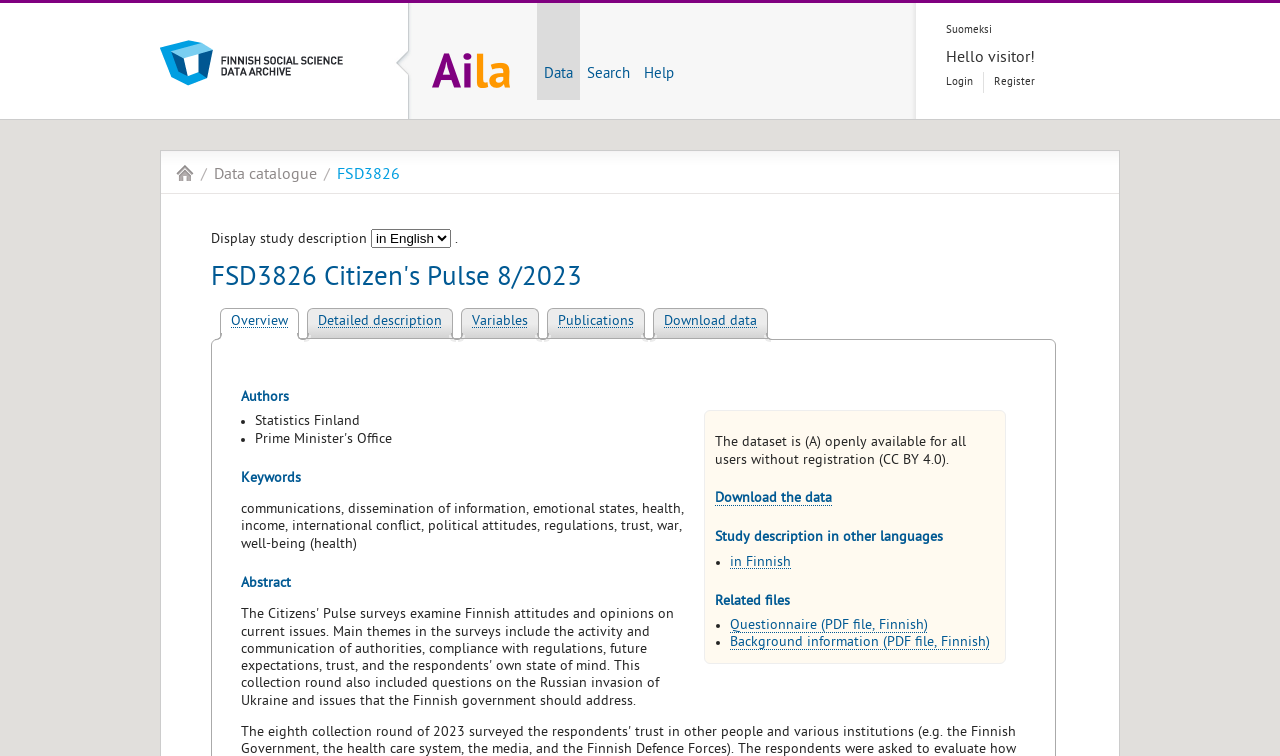Provide the bounding box for the UI element matching this description: "Data catalogue".

[0.157, 0.22, 0.248, 0.246]